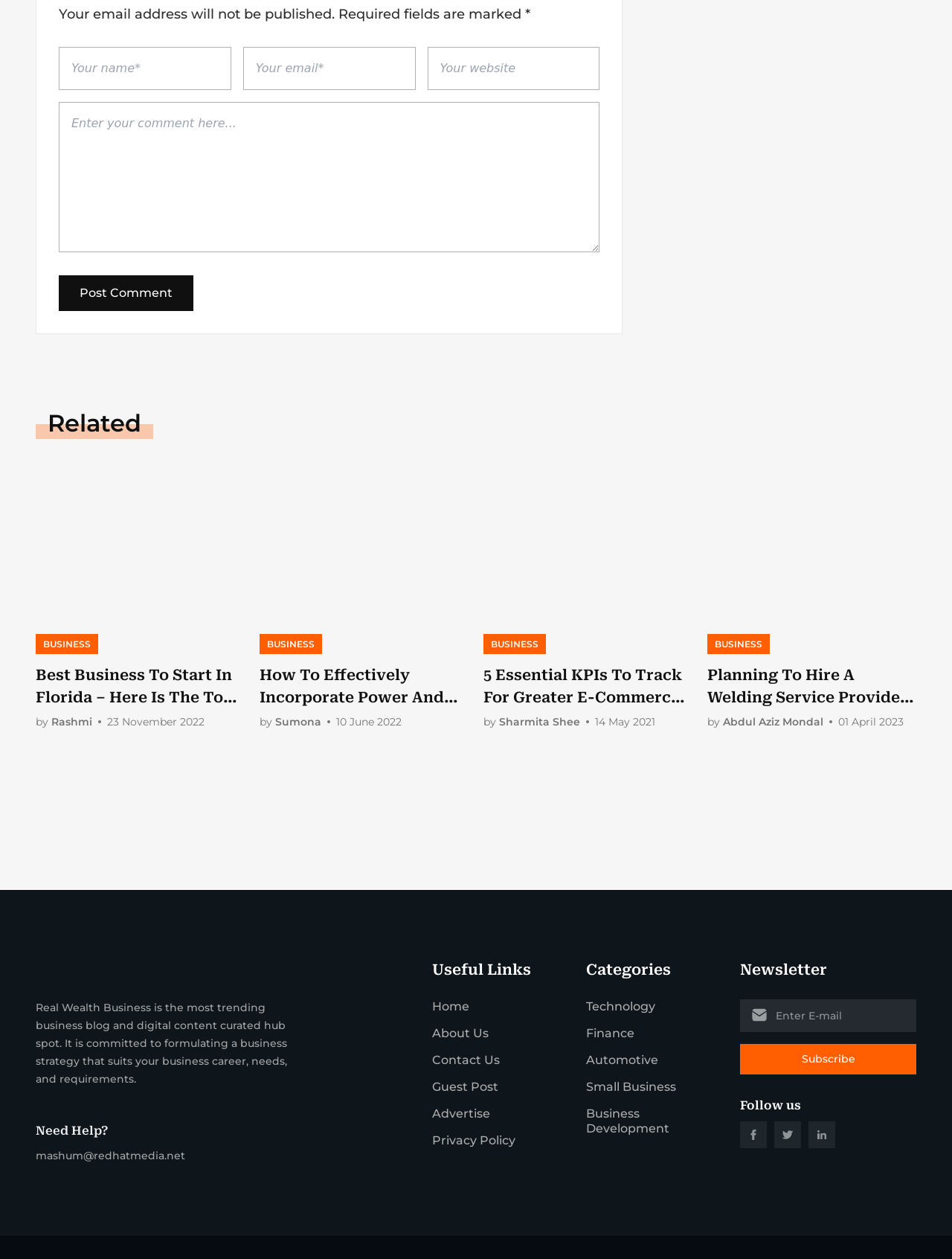For the element described, predict the bounding box coordinates as (top-left x, top-left y, bottom-right x, bottom-right y). All values should be between 0 and 1. Element description: name="submit" value="Post Comment"

[0.062, 0.219, 0.203, 0.247]